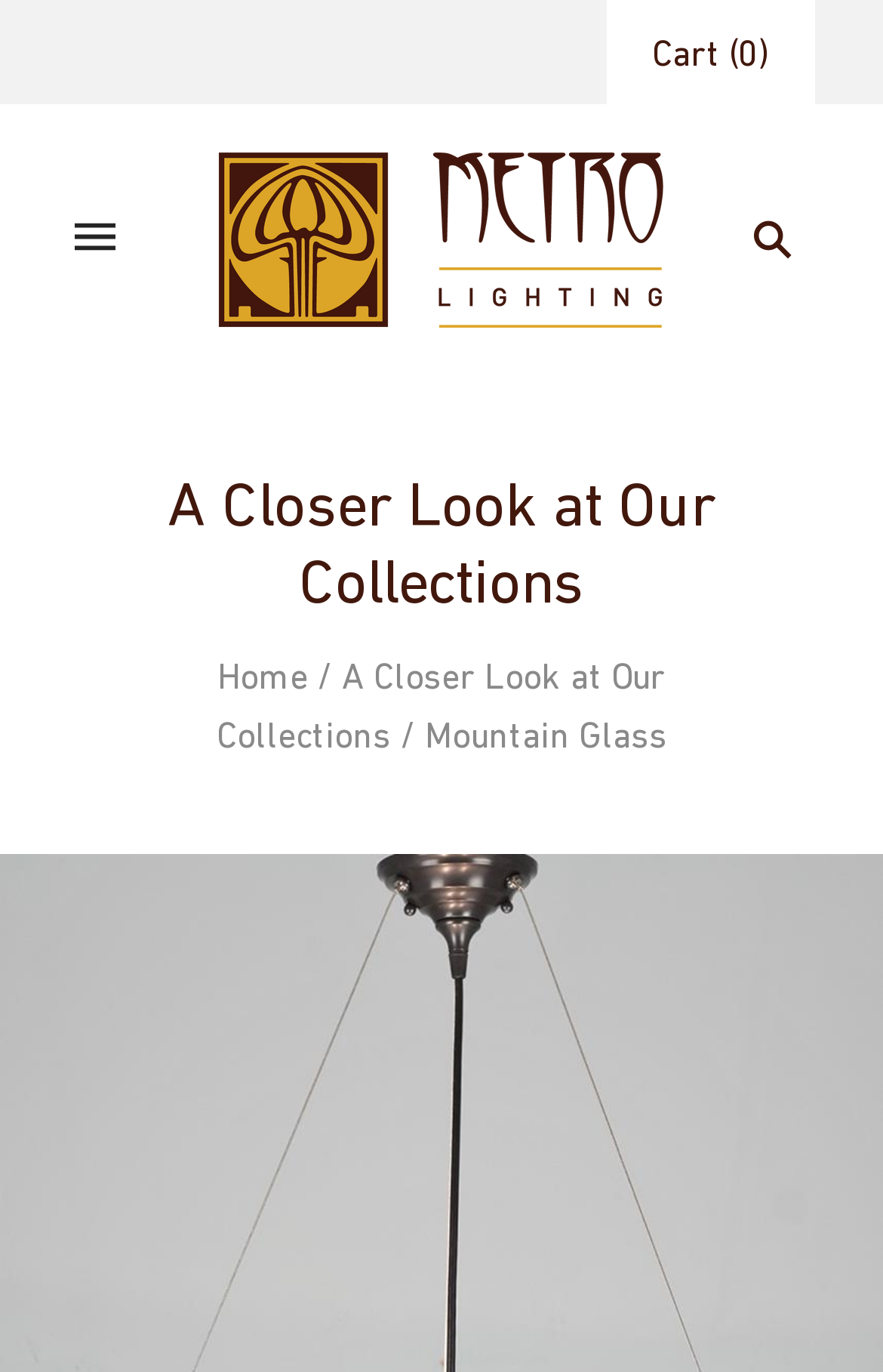Find the bounding box coordinates for the UI element that matches this description: "aria-label="Search" value=""".

[0.821, 0.143, 0.923, 0.207]